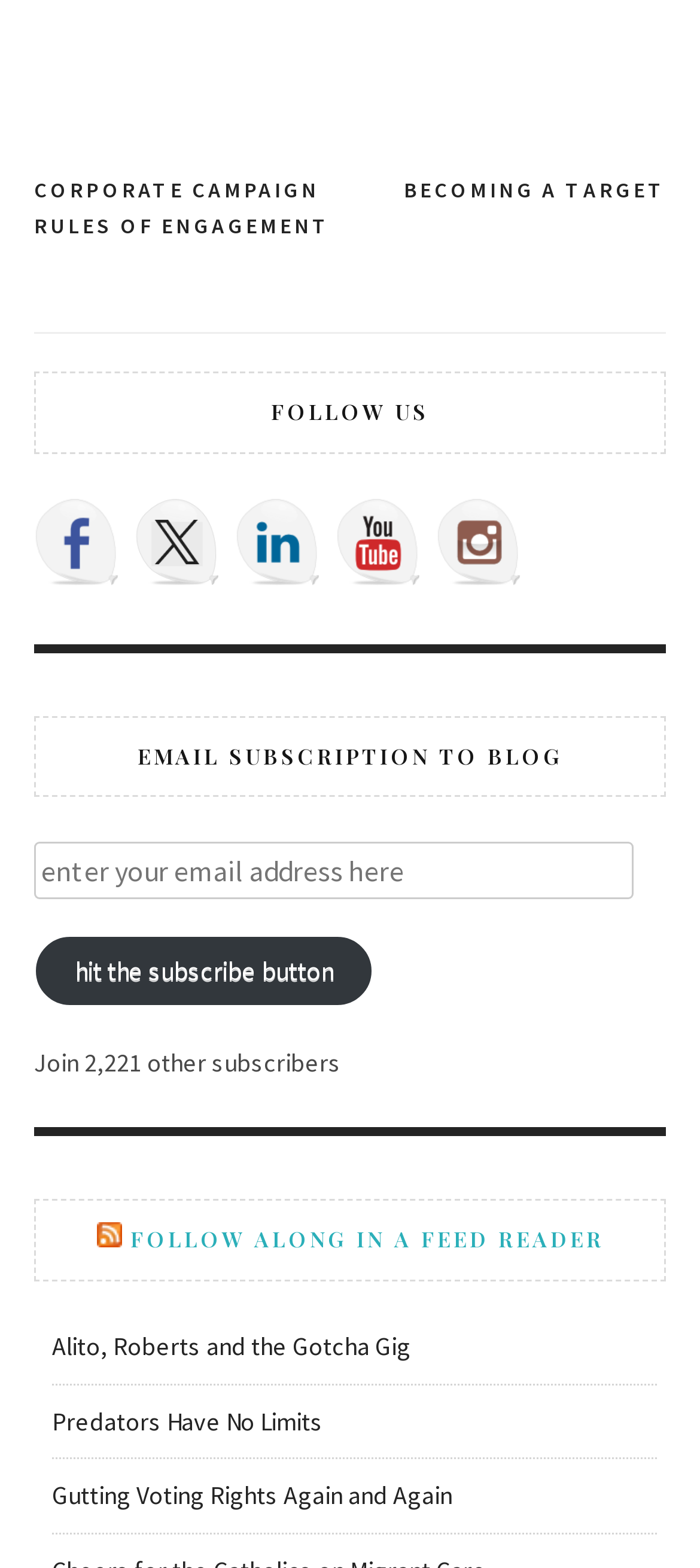What is the alternative way to follow the blog?
Answer briefly with a single word or phrase based on the image.

RSS